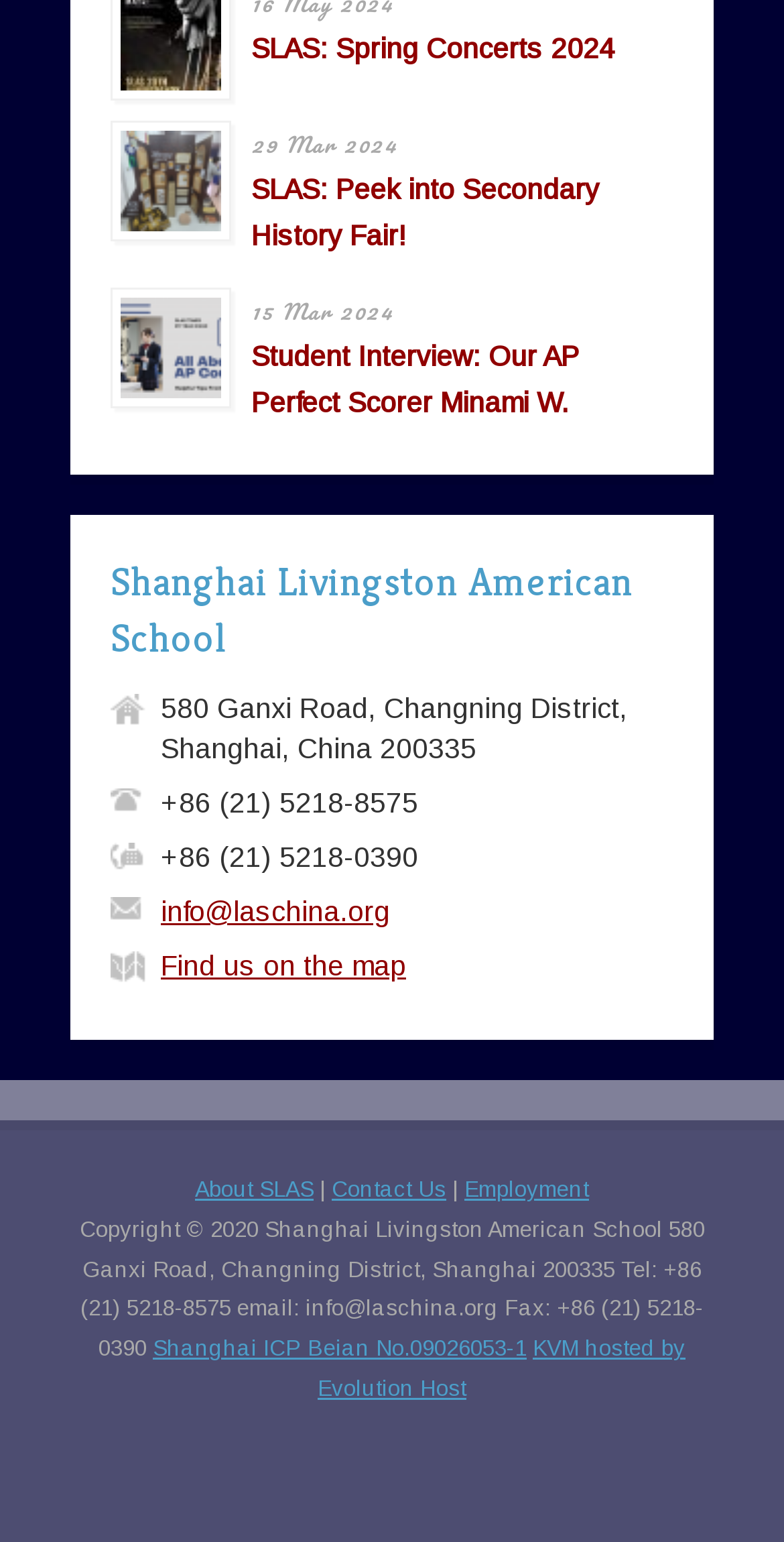What is the name of the school?
Look at the screenshot and respond with a single word or phrase.

Shanghai Livingston American School